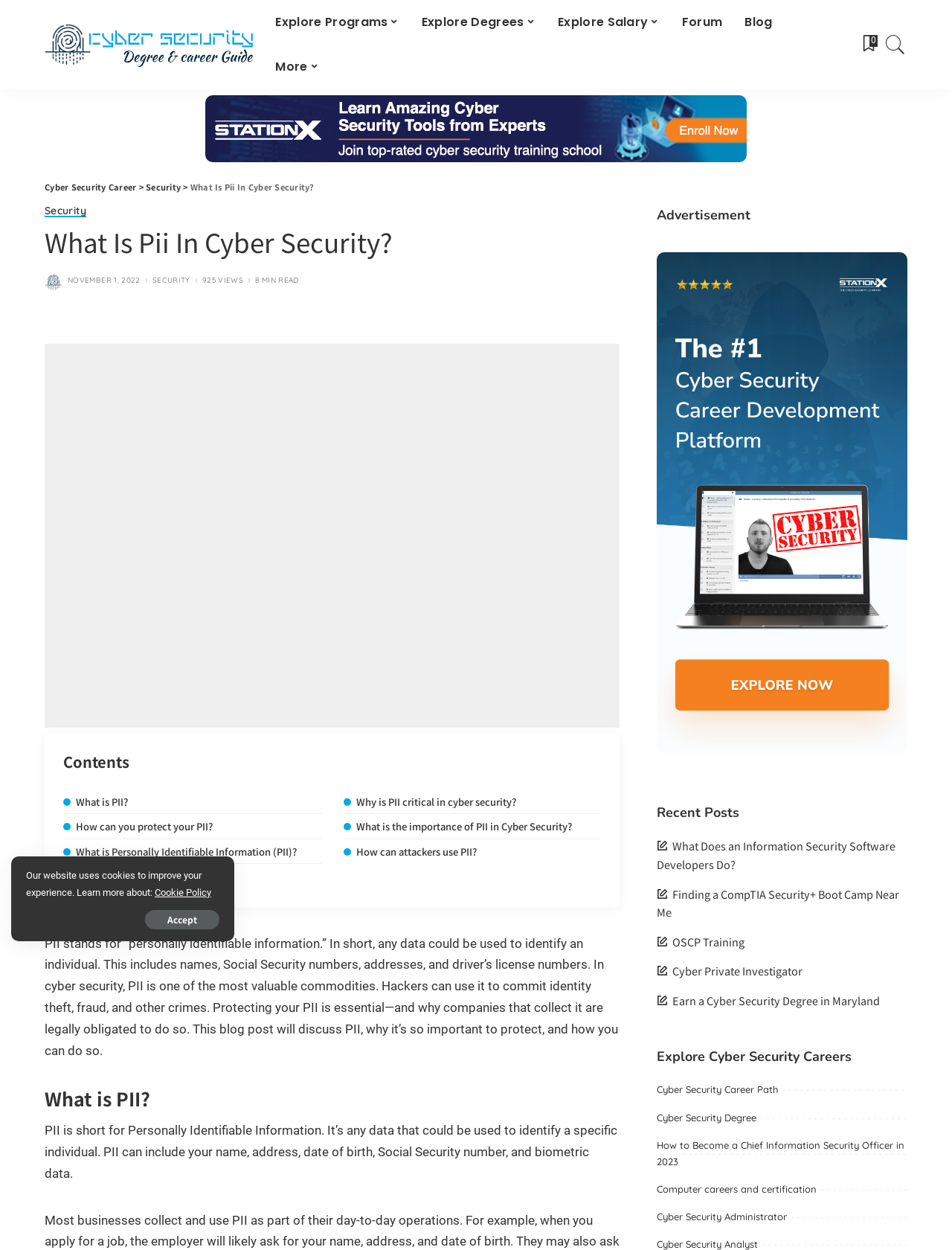Could you locate the bounding box coordinates for the section that should be clicked to accomplish this task: "Explore Programs".

[0.278, 0.0, 0.431, 0.036]